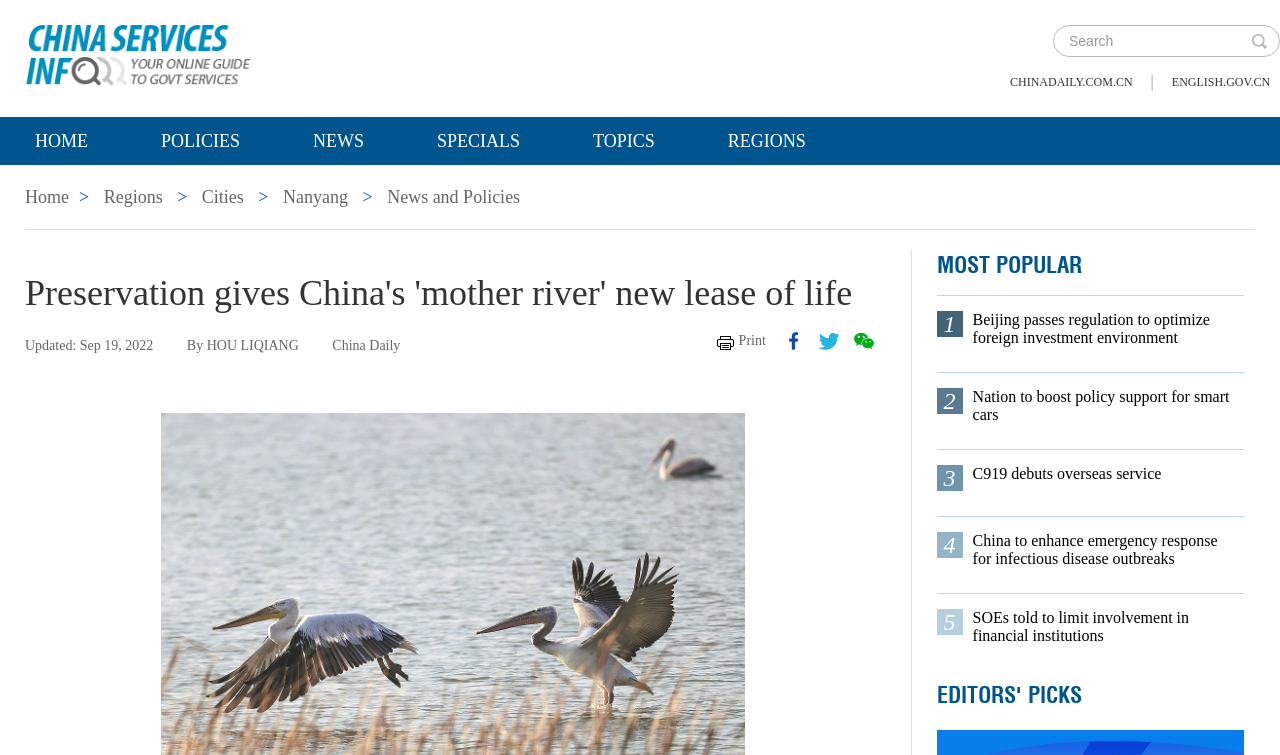Respond to the question below with a concise word or phrase:
What is the name of the website?

govt.chinadaily.com.cn